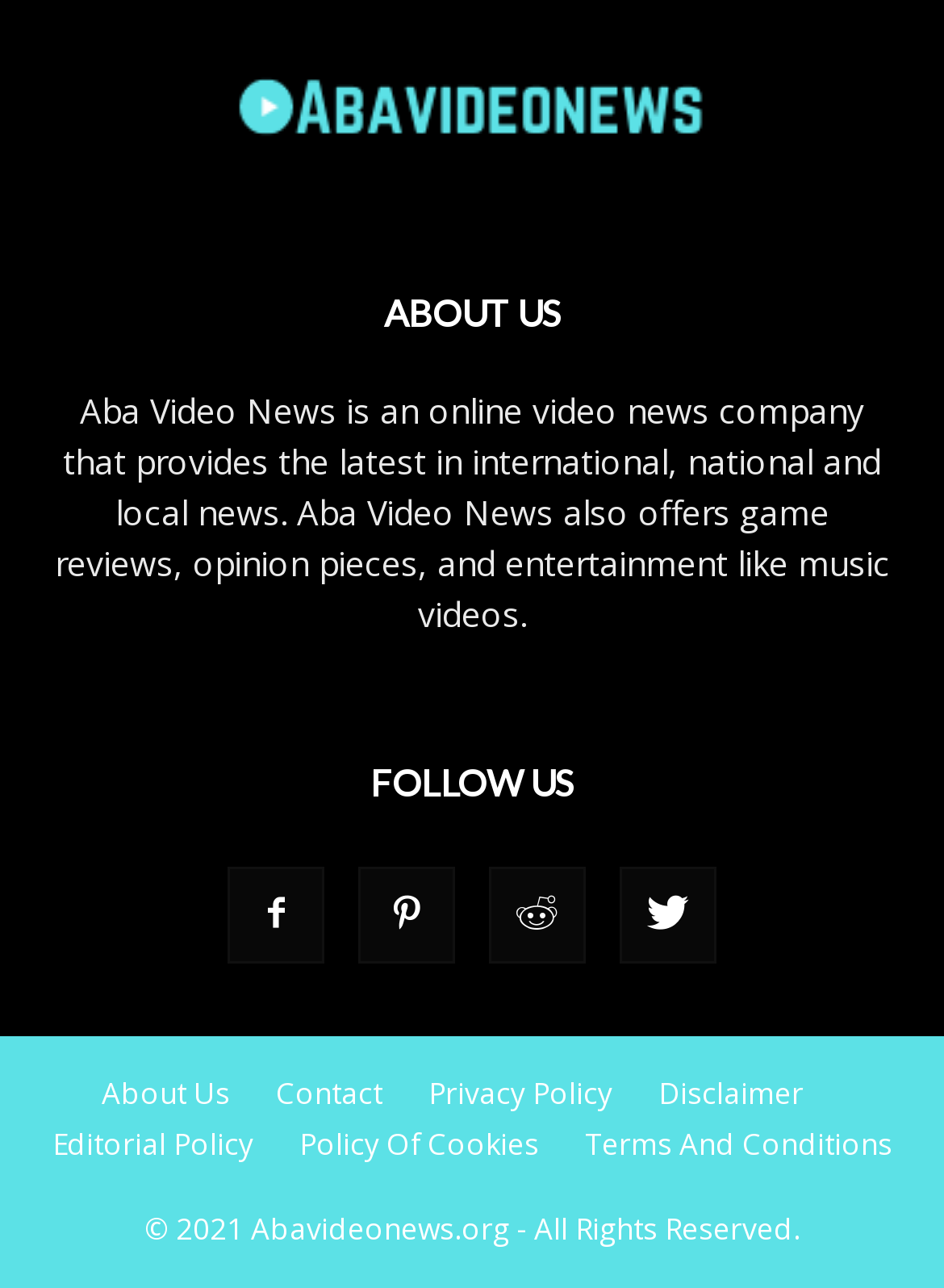Highlight the bounding box coordinates of the element that should be clicked to carry out the following instruction: "visit the Contact page". The coordinates must be given as four float numbers ranging from 0 to 1, i.e., [left, top, right, bottom].

[0.292, 0.833, 0.405, 0.867]